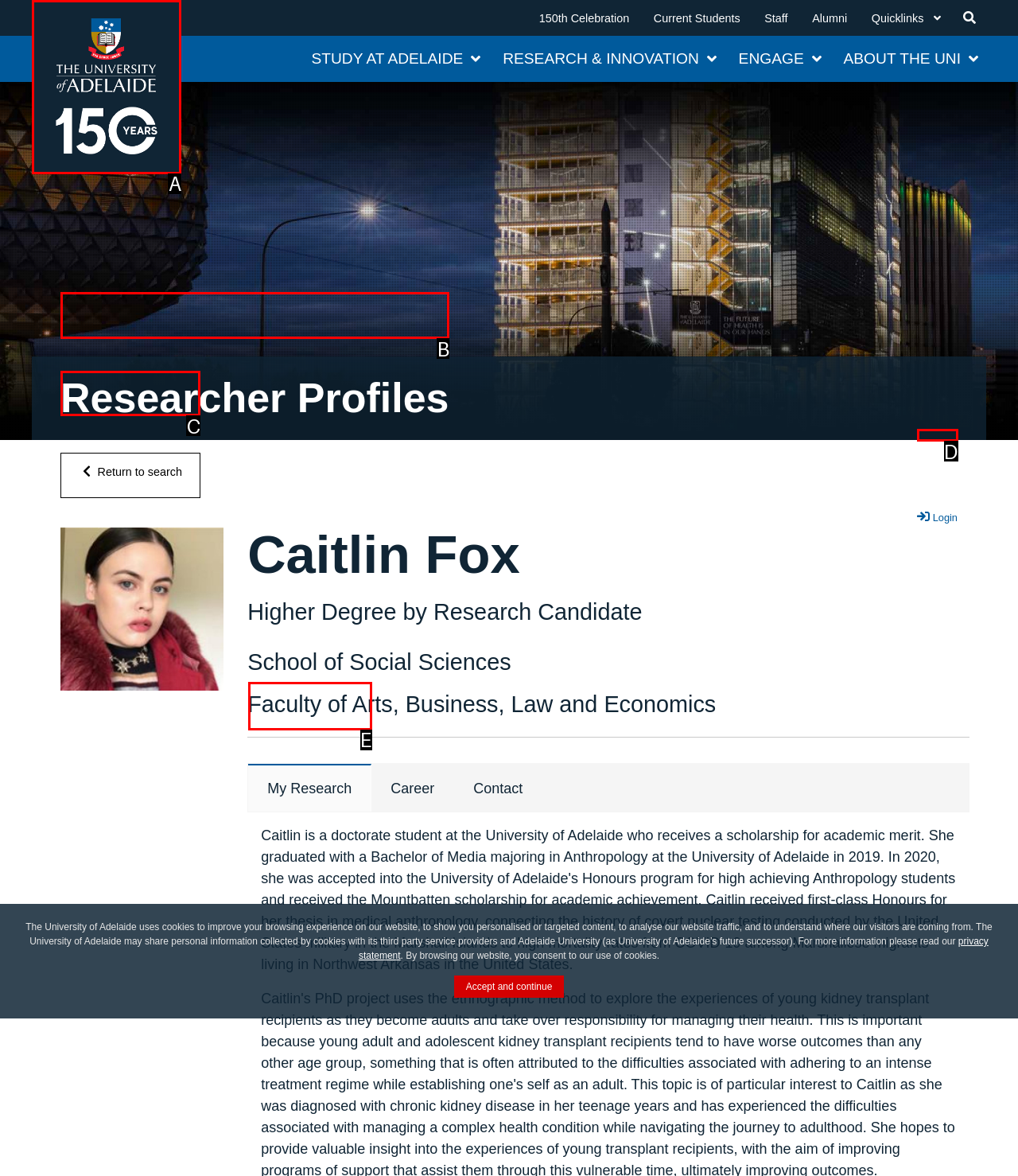From the choices given, find the HTML element that matches this description: Login. Answer with the letter of the selected option directly.

D